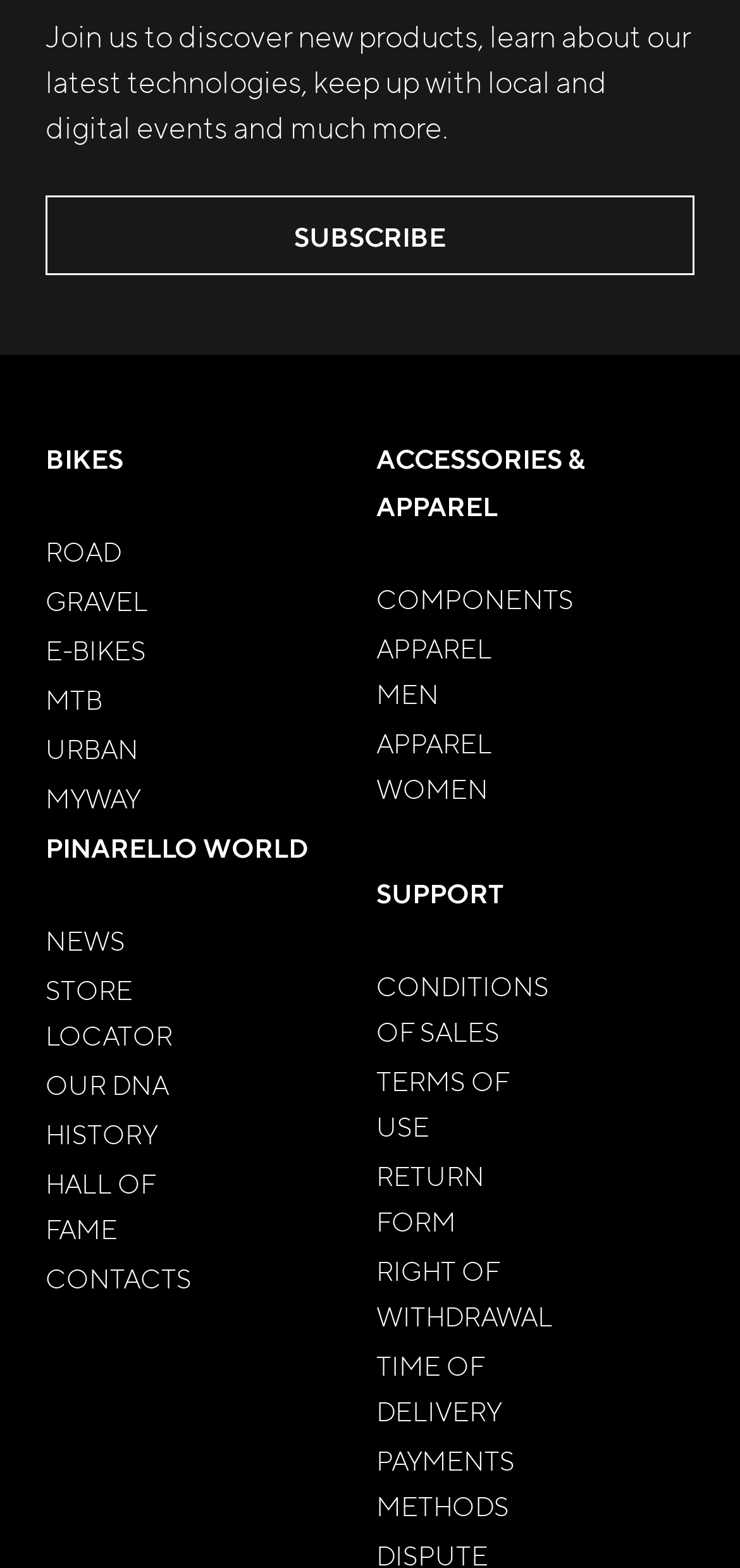Using the description "Terms of Use", locate and provide the bounding box of the UI element.

[0.509, 0.678, 0.688, 0.729]